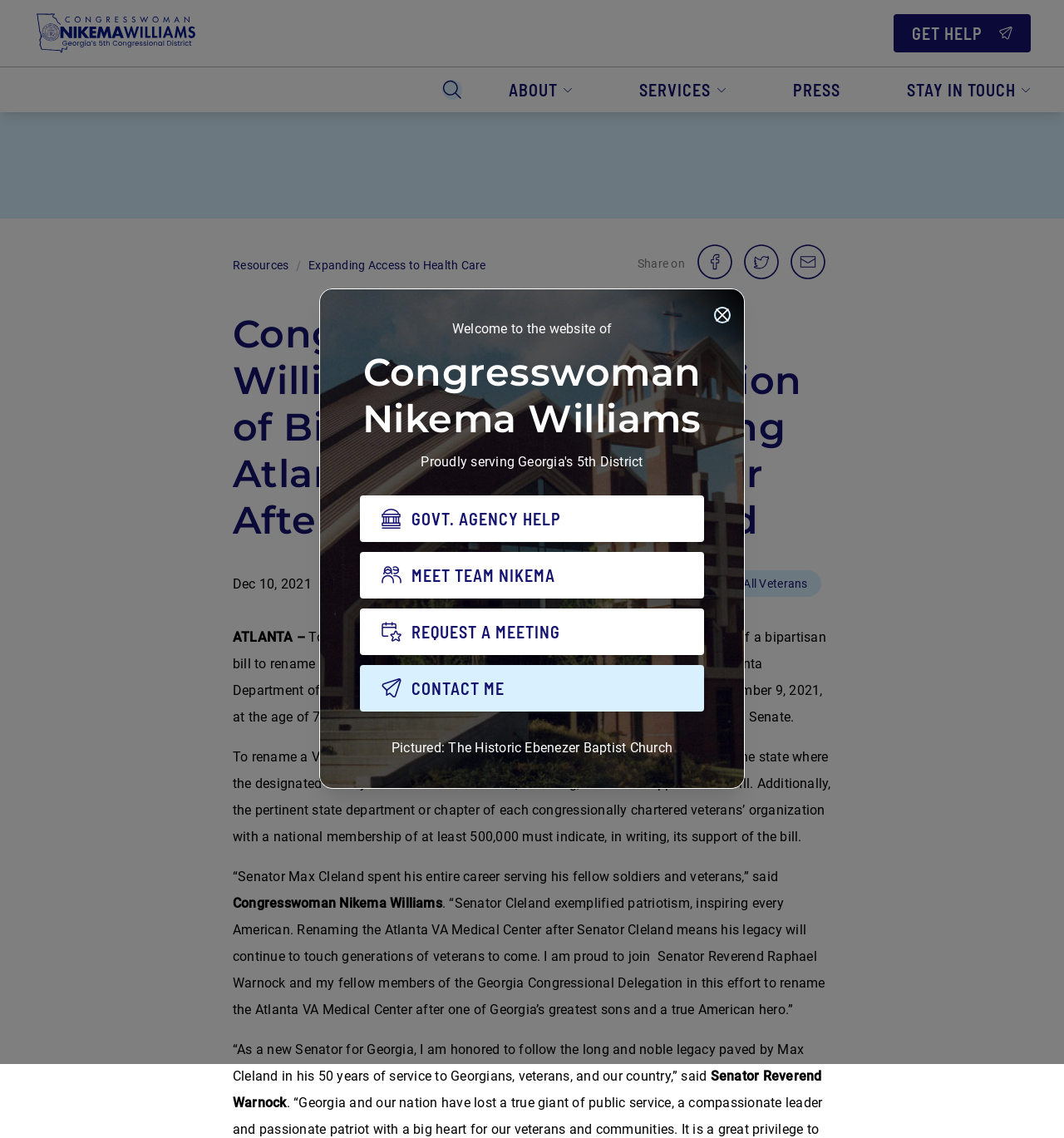Find the UI element described as: "About" and predict its bounding box coordinates. Ensure the coordinates are four float numbers between 0 and 1, [left, top, right, bottom].

[0.447, 0.059, 0.57, 0.099]